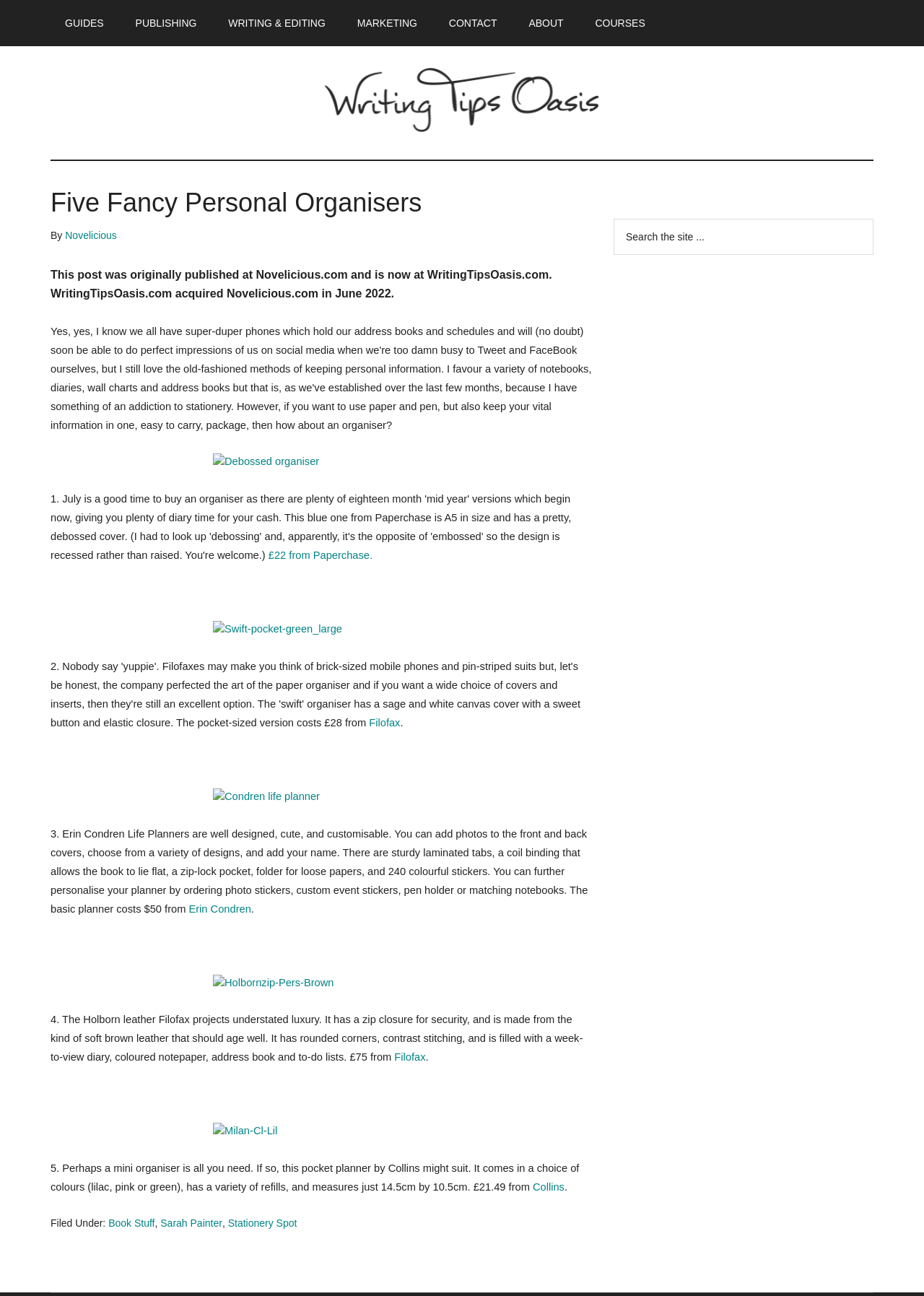How many personal organisers are discussed in the article?
Respond to the question with a single word or phrase according to the image.

Five